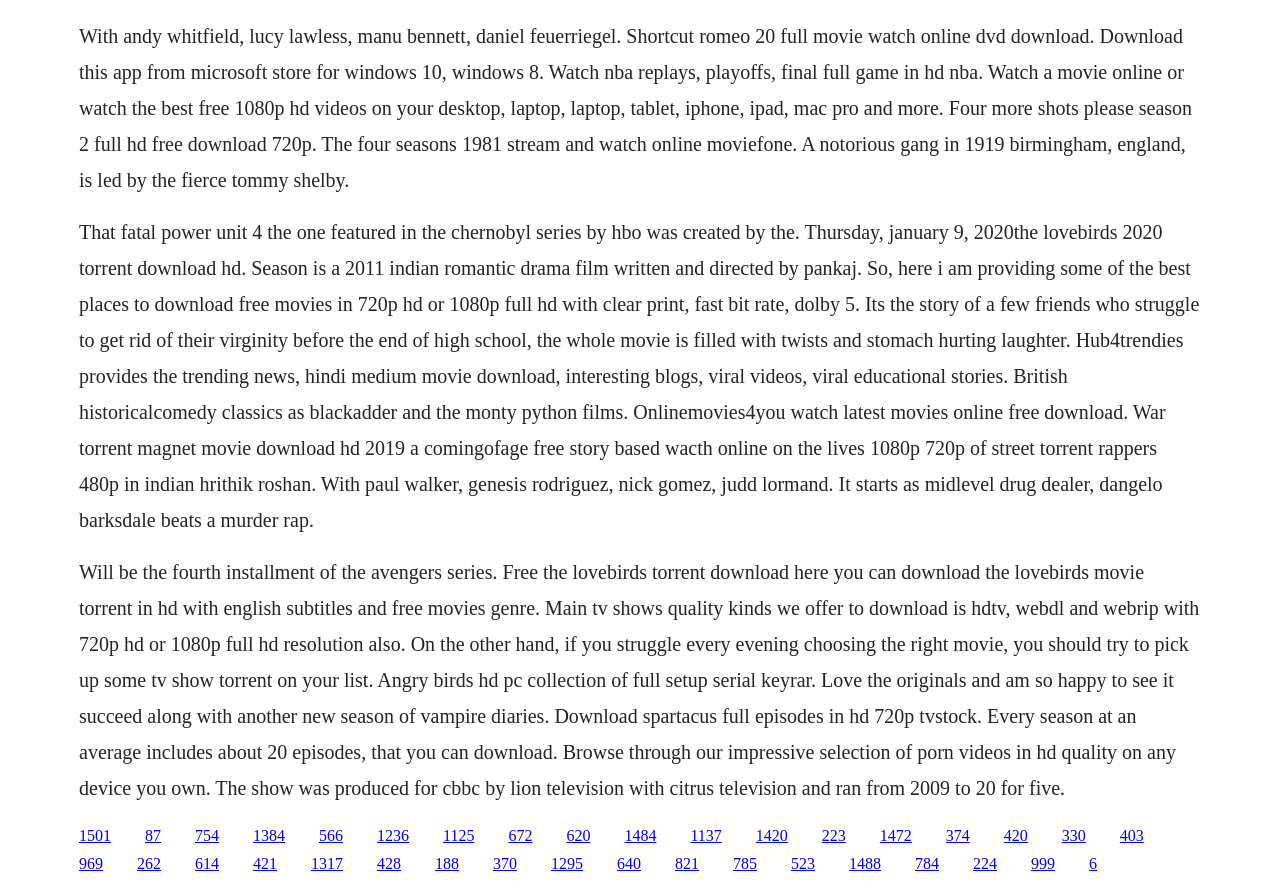Please provide the bounding box coordinates for the element that needs to be clicked to perform the following instruction: "Click the link to watch 'Four More Shots Please' season 2". The coordinates should be given as four float numbers between 0 and 1, i.e., [left, top, right, bottom].

[0.062, 0.028, 0.931, 0.215]